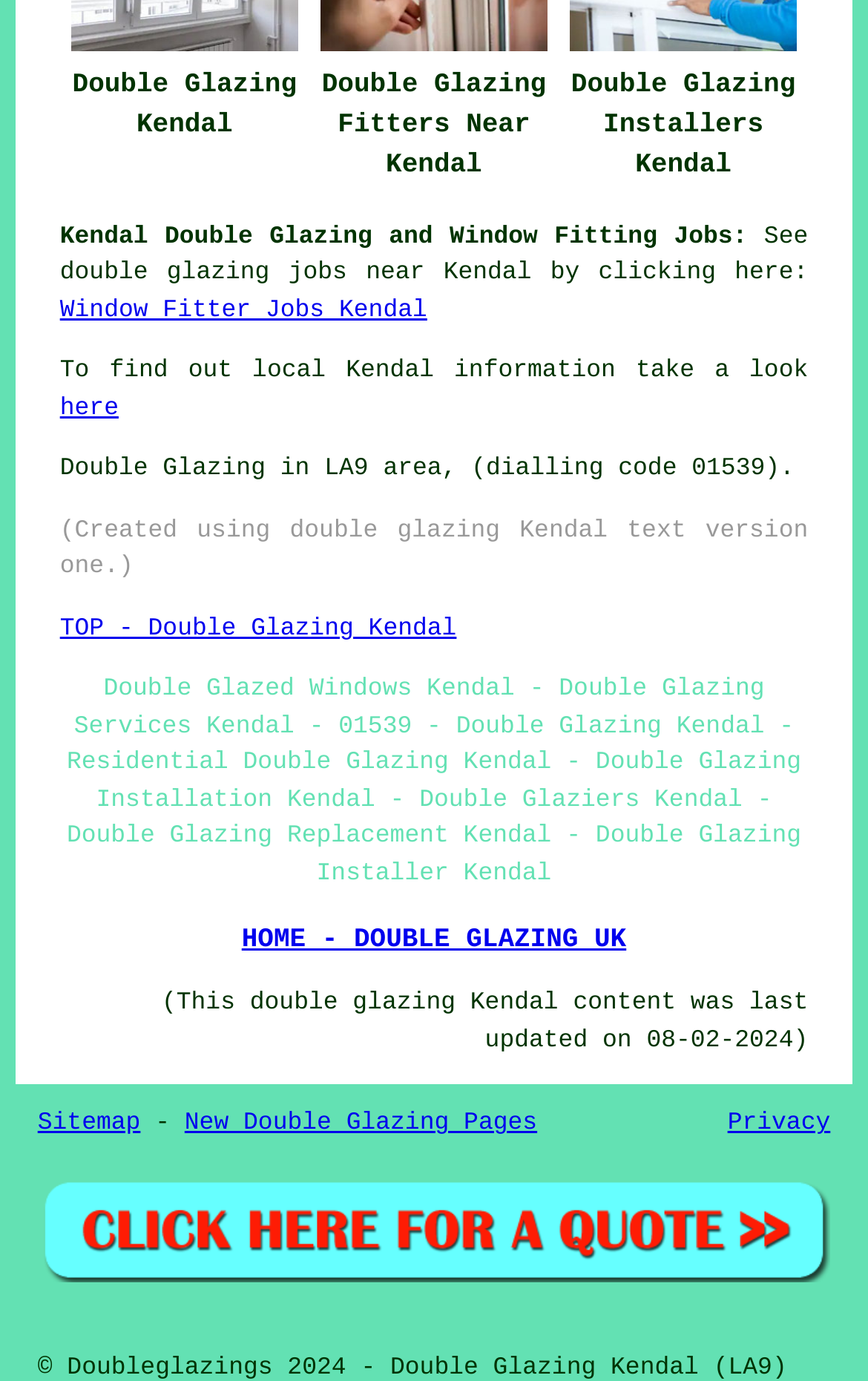How many links are there on the webpage?
Please answer the question with a single word or phrase, referencing the image.

7